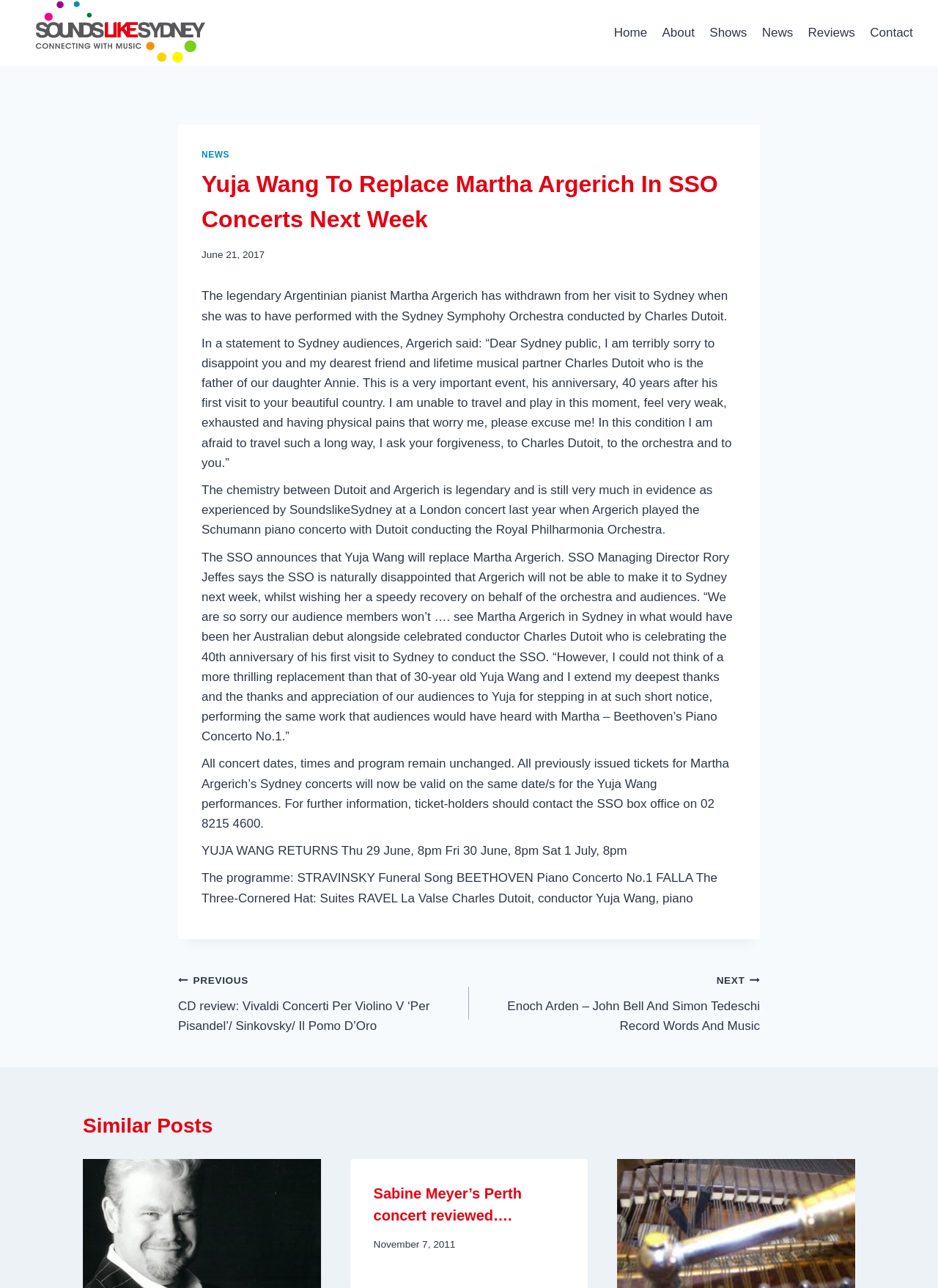Determine the primary headline of the webpage.

Yuja Wang To Replace Martha Argerich In SSO Concerts Next Week